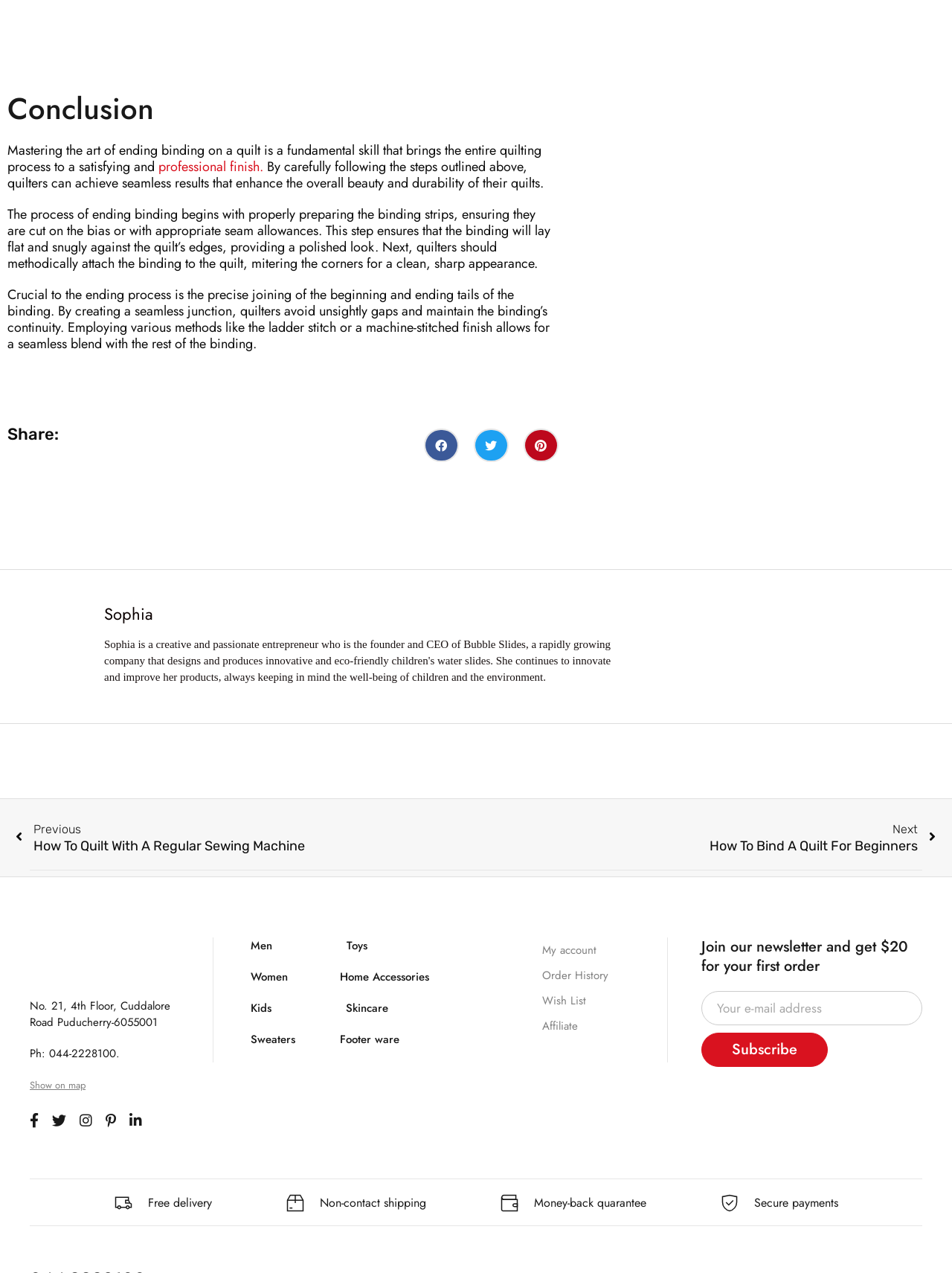Identify the bounding box coordinates for the element you need to click to achieve the following task: "Click on Prev to see previous quilting tutorial". The coordinates must be four float values ranging from 0 to 1, formatted as [left, top, right, bottom].

[0.016, 0.645, 0.5, 0.671]